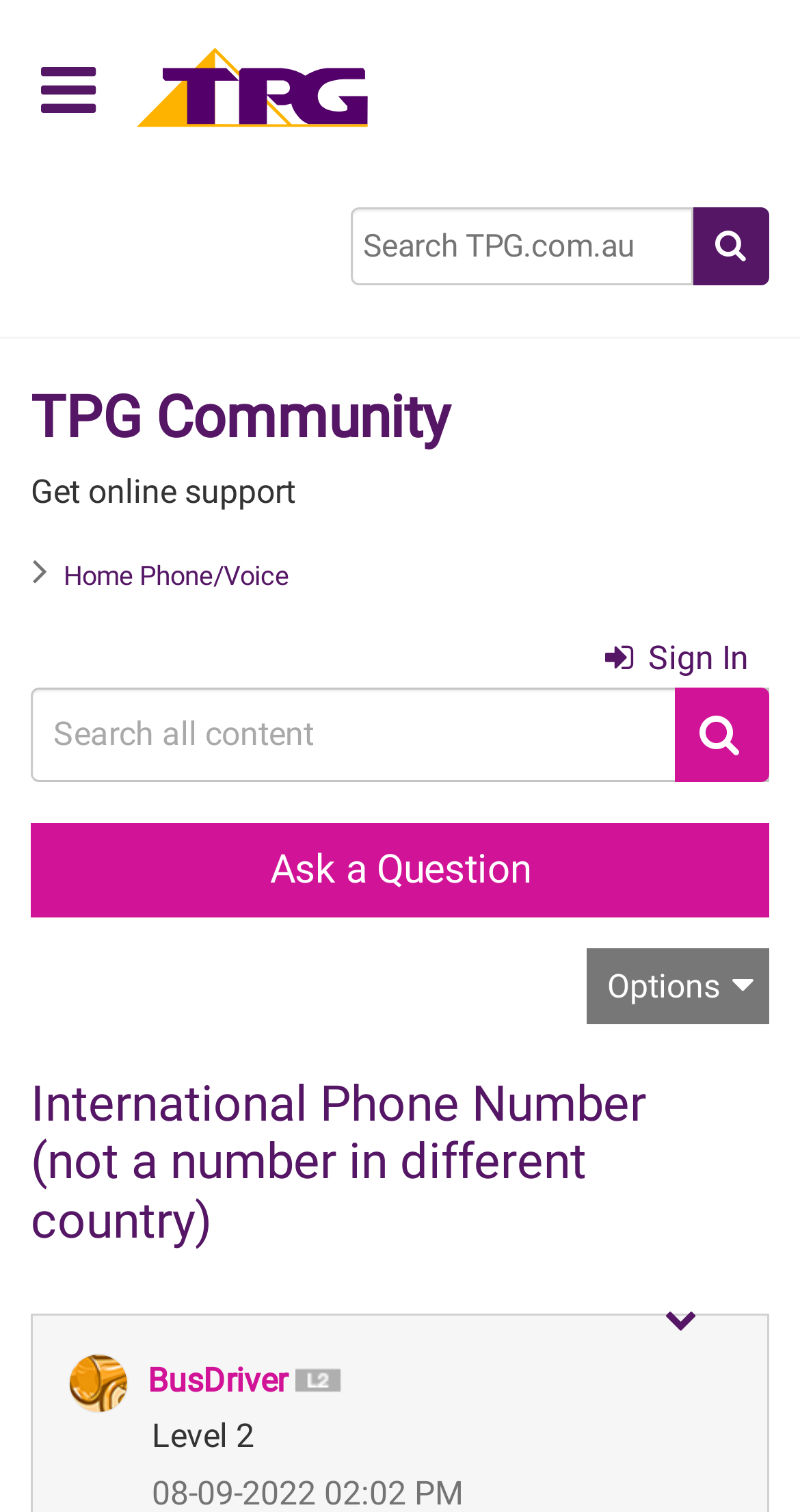Respond concisely with one word or phrase to the following query:
What is the name of the community?

TPG Community